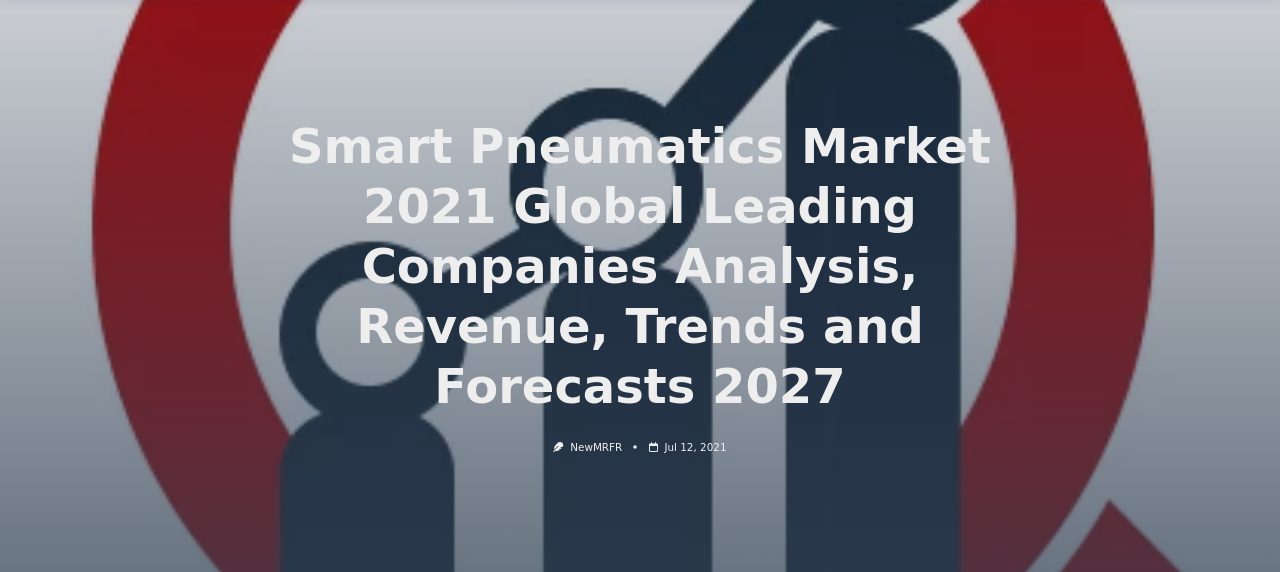What is the focus of the report?
Ensure your answer is thorough and detailed.

The focus of the report can be inferred from the prominently displayed words in the image, which clearly indicate that the report is about the 'Smart Pneumatics Market', providing insights and forecasts for the industry.